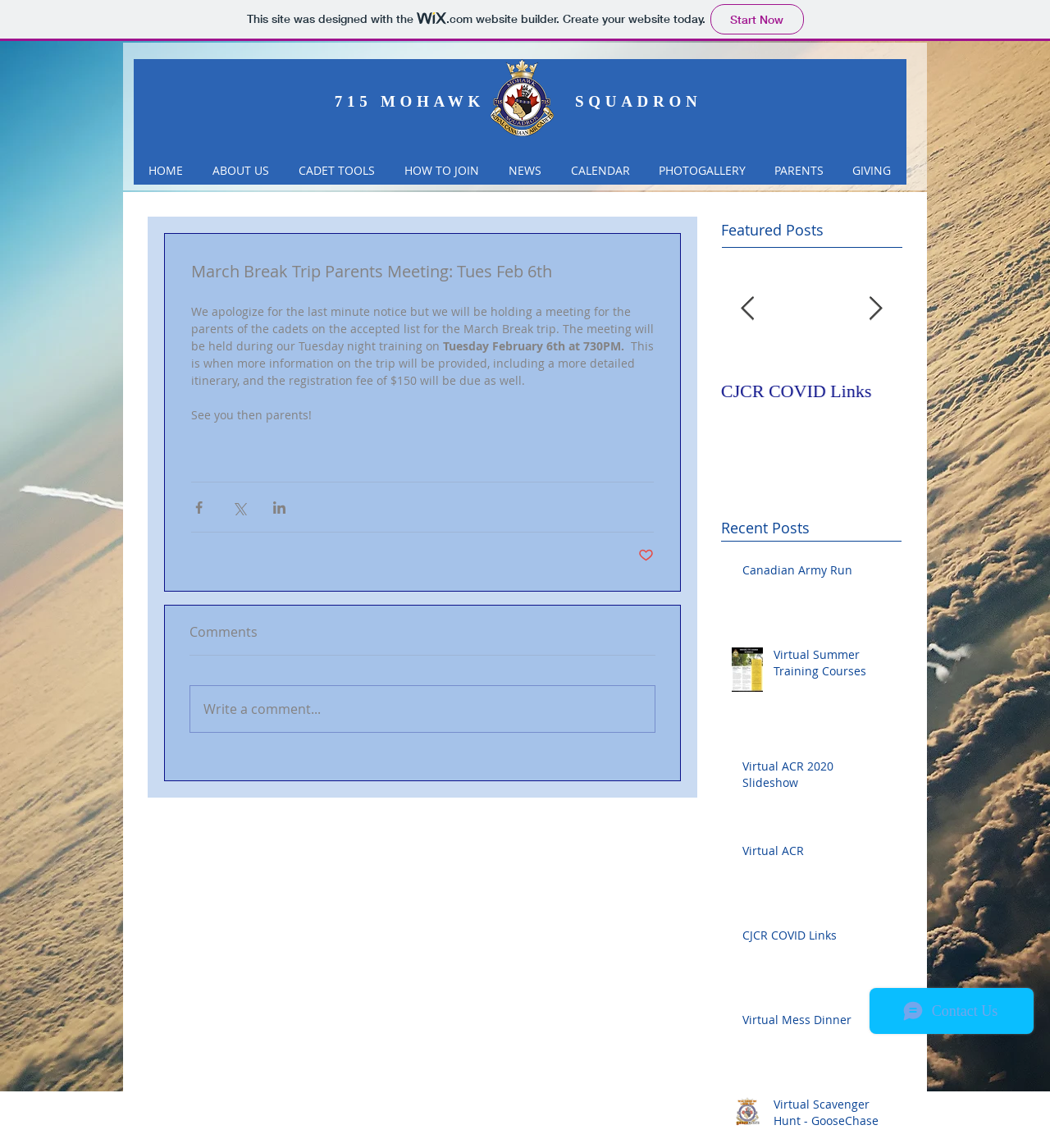Locate the bounding box coordinates of the area to click to fulfill this instruction: "Click the Previous Item button". The bounding box should be presented as four float numbers between 0 and 1, in the order [left, top, right, bottom].

[0.705, 0.258, 0.719, 0.28]